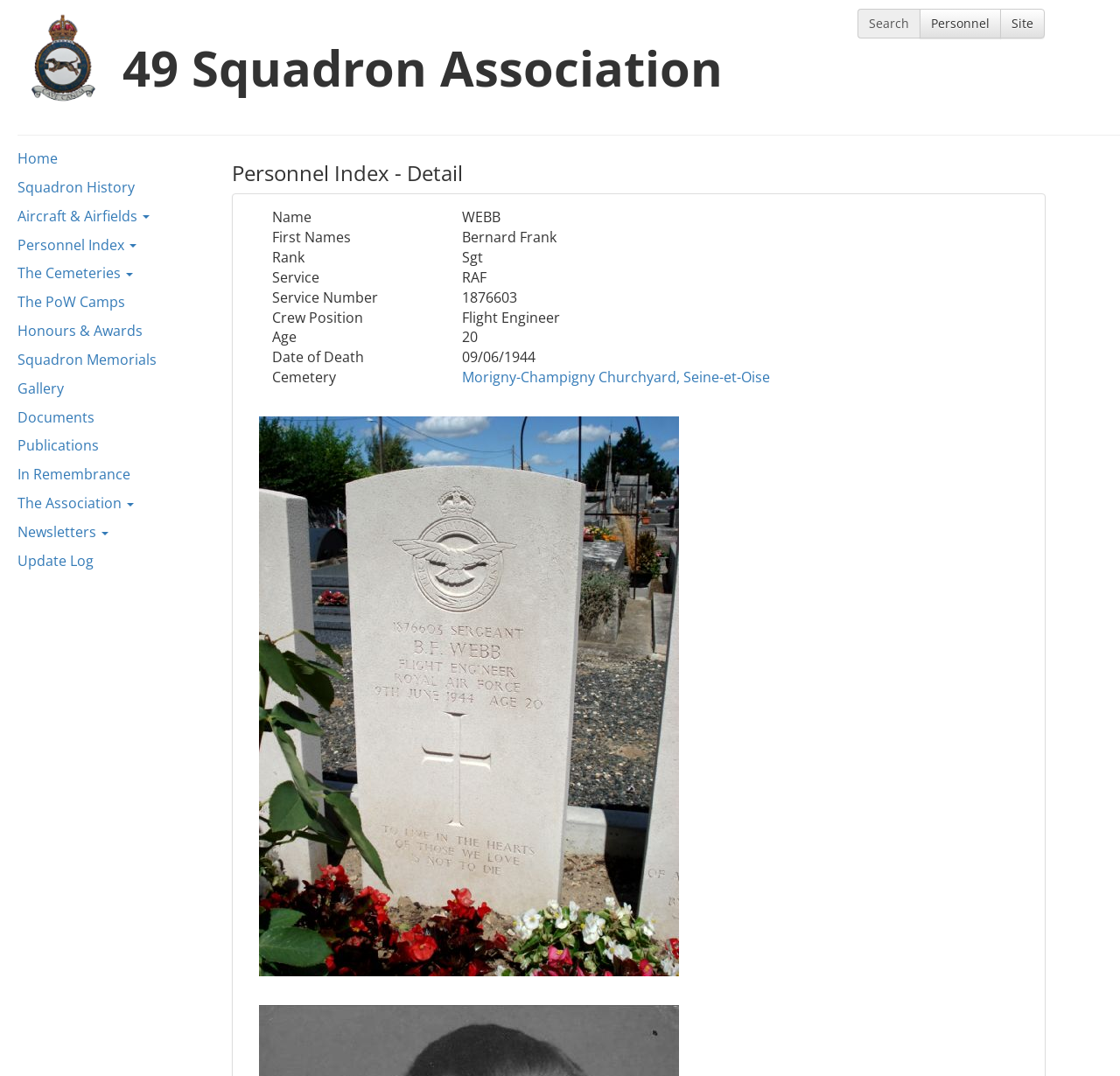Please provide a comprehensive response to the question based on the details in the image: What is the cemetery where the person is buried?

I found the answer by looking at the 'Cemetery' field on the webpage, which is located below the 'Personnel Index - Detail' heading. The value of this field is a link to 'Morigny-Champigny Churchyard, Seine-et-Oise'.